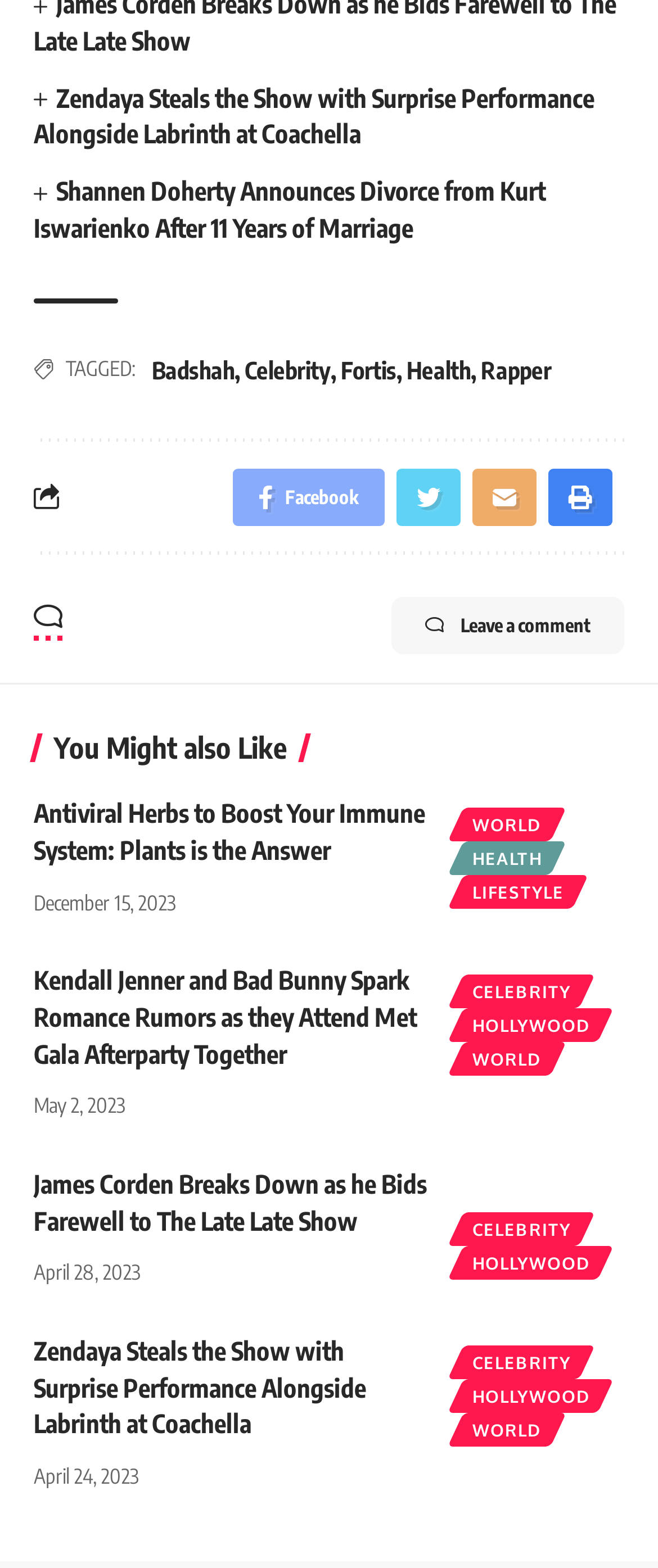What is the purpose of the links at the bottom of the page?
Using the image, answer in one word or phrase.

Related articles